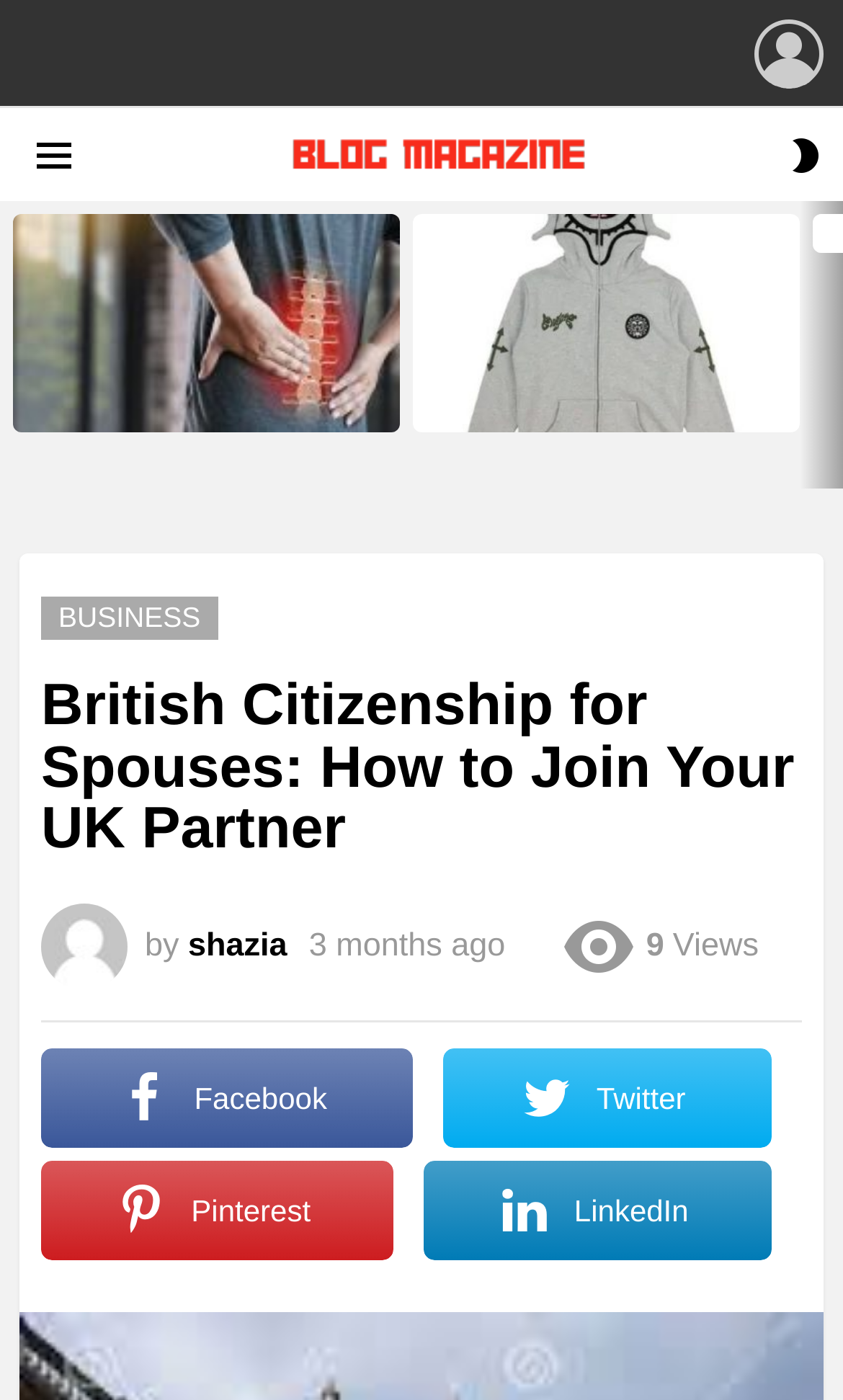Locate the bounding box coordinates of the element that needs to be clicked to carry out the instruction: "Click on LOGIN". The coordinates should be given as four float numbers ranging from 0 to 1, i.e., [left, top, right, bottom].

[0.895, 0.0, 0.977, 0.077]